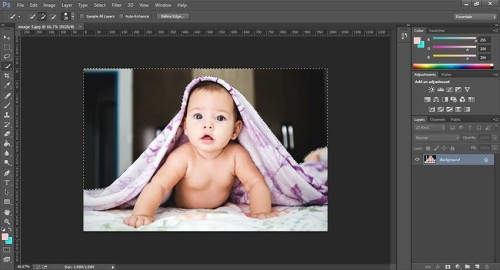What is the purpose of the image according to the caption?
Using the information presented in the image, please offer a detailed response to the question.

The caption describes the image as capturing a moment of innocence, but also serving as a tutorial on digital image editing techniques. This implies that the primary purpose of the image is to illustrate and teach editing techniques, rather than simply being a standalone photograph.